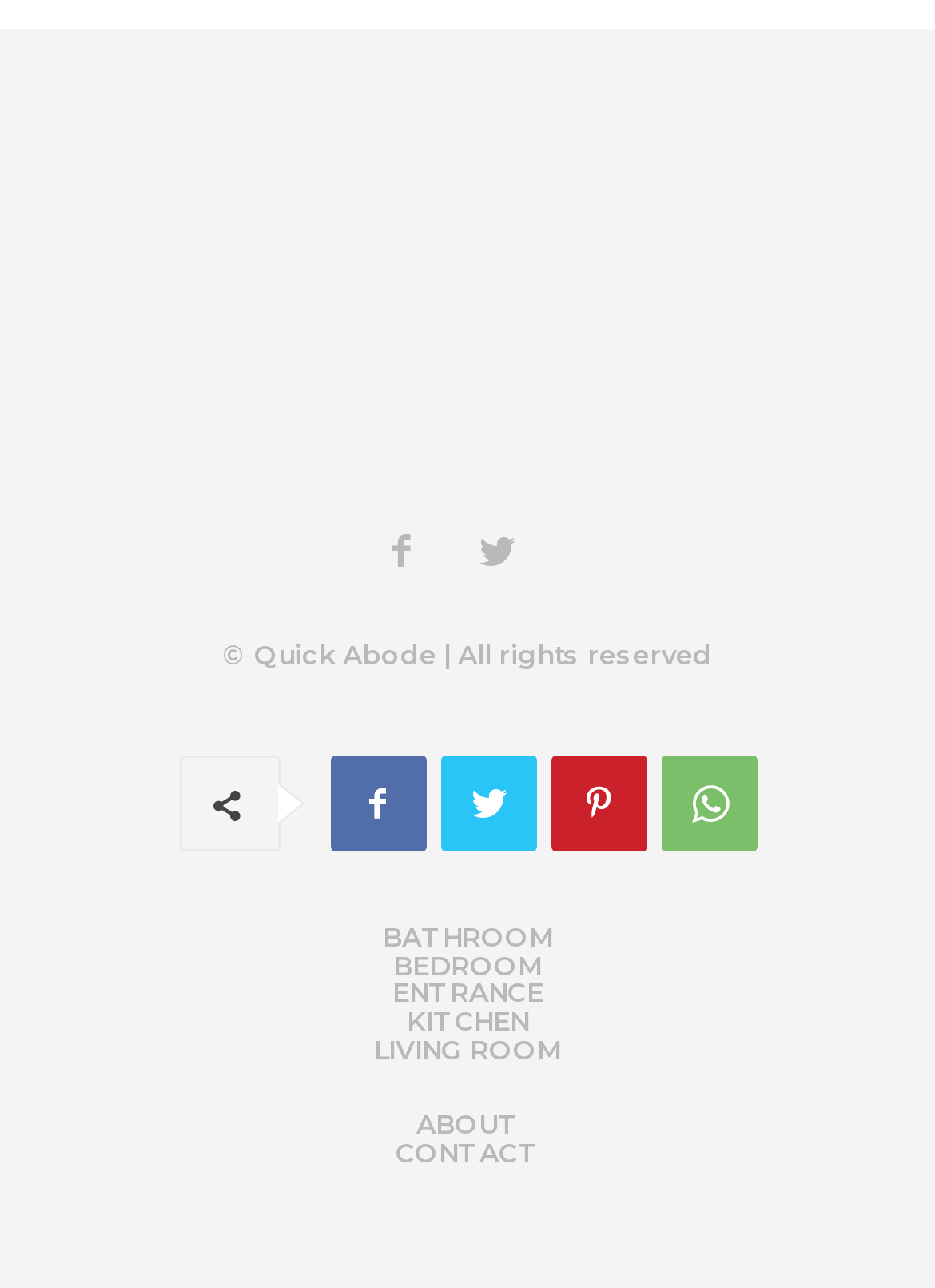Find the bounding box coordinates of the element to click in order to complete this instruction: "Click the bathroom link". The bounding box coordinates must be four float numbers between 0 and 1, denoted as [left, top, right, bottom].

[0.409, 0.717, 0.591, 0.739]